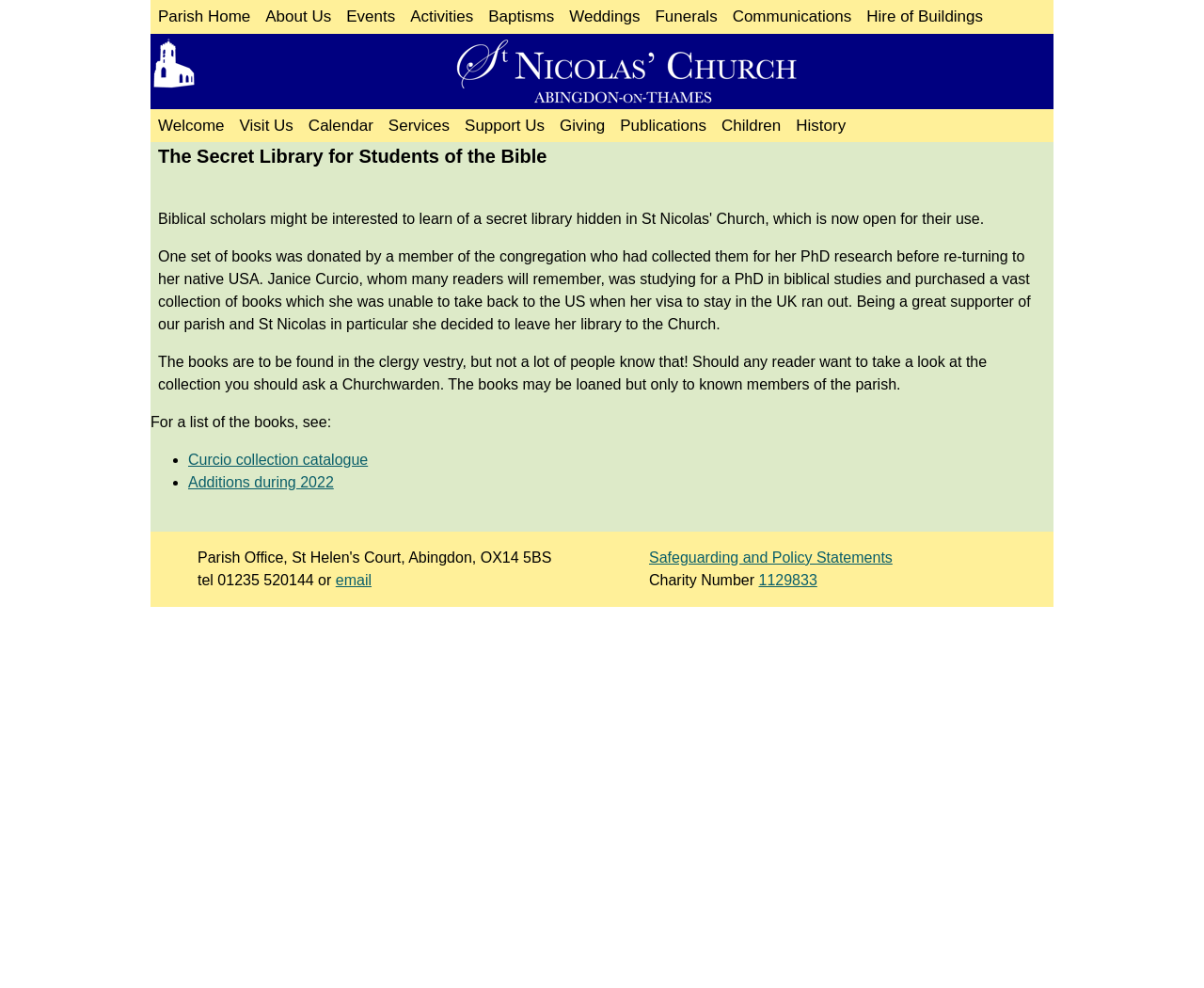Pinpoint the bounding box coordinates of the element you need to click to execute the following instruction: "Read about Baptisms". The bounding box should be represented by four float numbers between 0 and 1, in the format [left, top, right, bottom].

[0.399, 0.0, 0.467, 0.034]